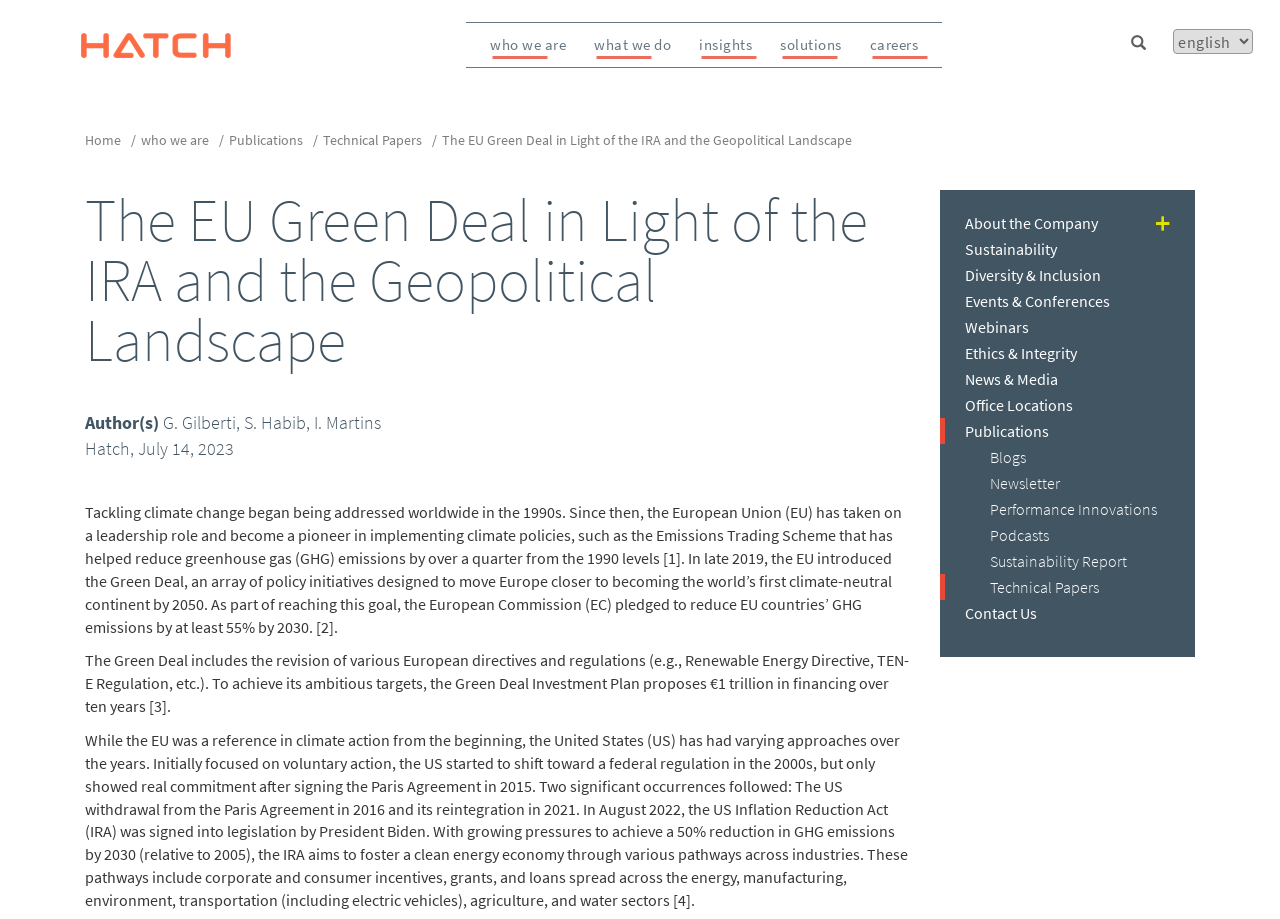Answer the question in a single word or phrase:
What is the goal of the EU Green Deal?

Become climate-neutral by 2050